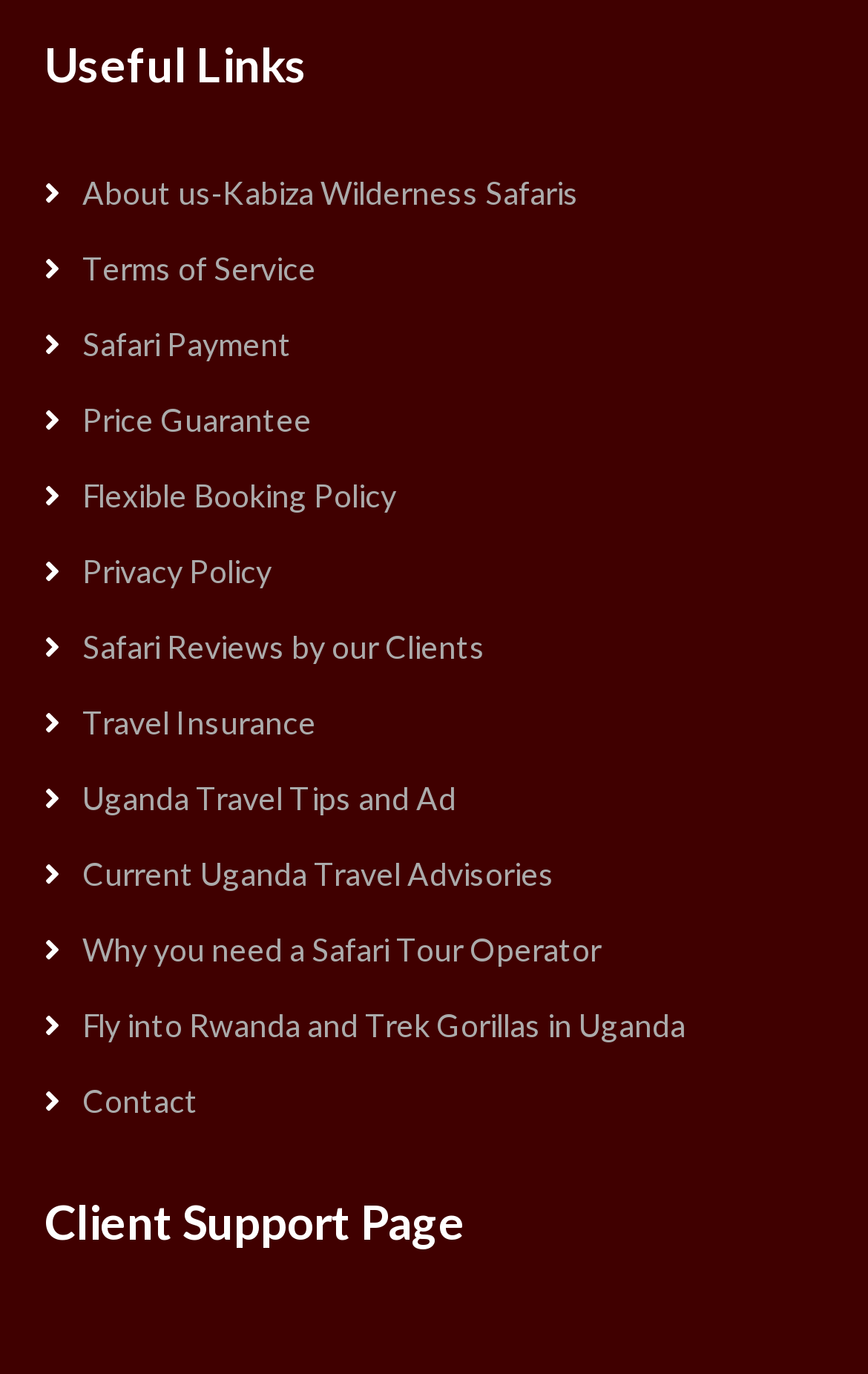Locate the bounding box coordinates of the clickable region to complete the following instruction: "Contact Kabiza Wilderness Safaris."

[0.095, 0.783, 0.228, 0.82]